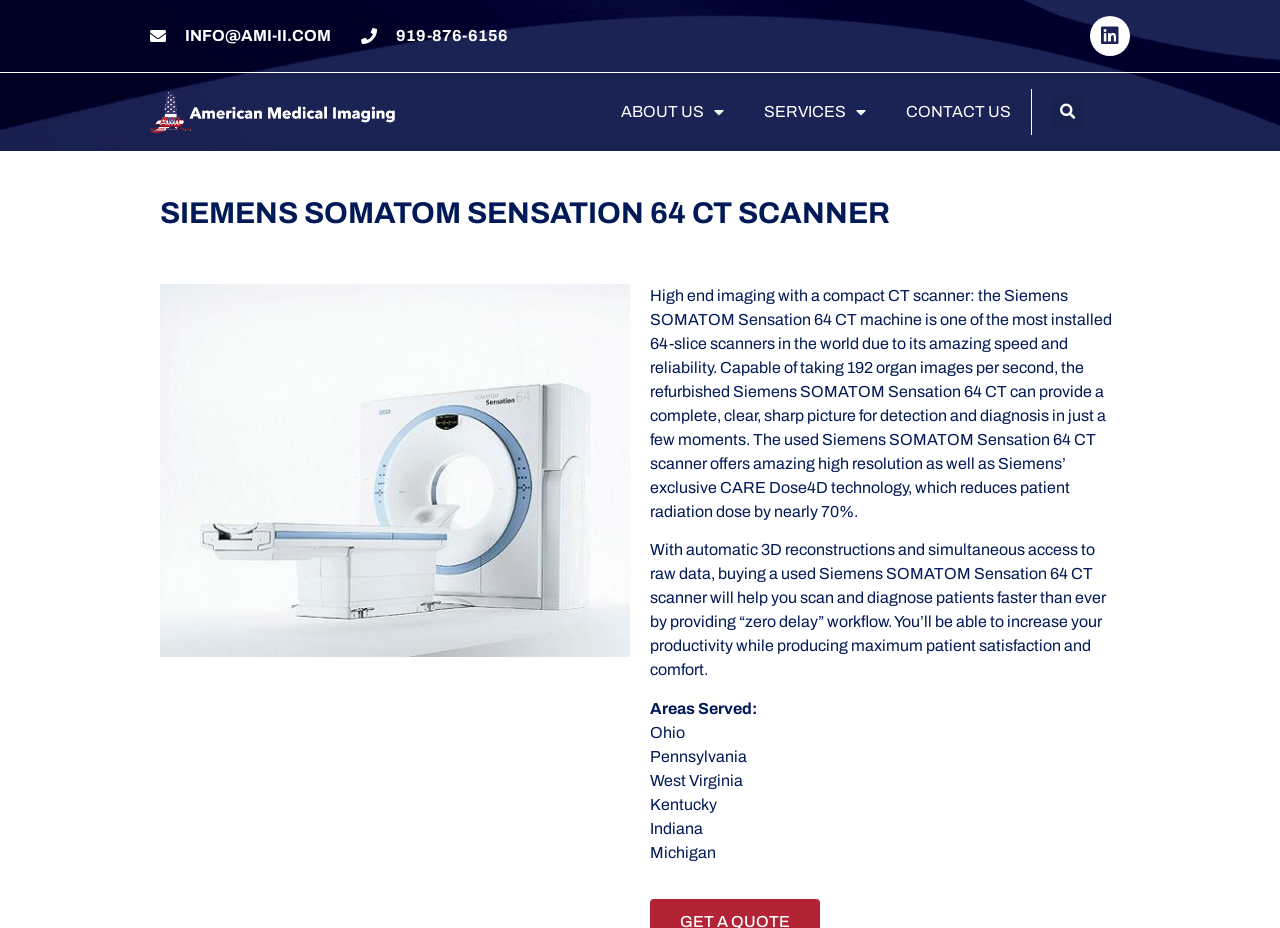Using the information in the image, give a detailed answer to the following question: What is the benefit of Siemens' CARE Dose4D technology?

According to the StaticText element, the refurbished Siemens SOMATOM Sensation 64 CT scanner offers amazing high resolution as well as Siemens’ exclusive CARE Dose4D technology, which reduces patient radiation dose by nearly 70%. This information is located in the middle of the webpage, describing the features of the CT scanner.